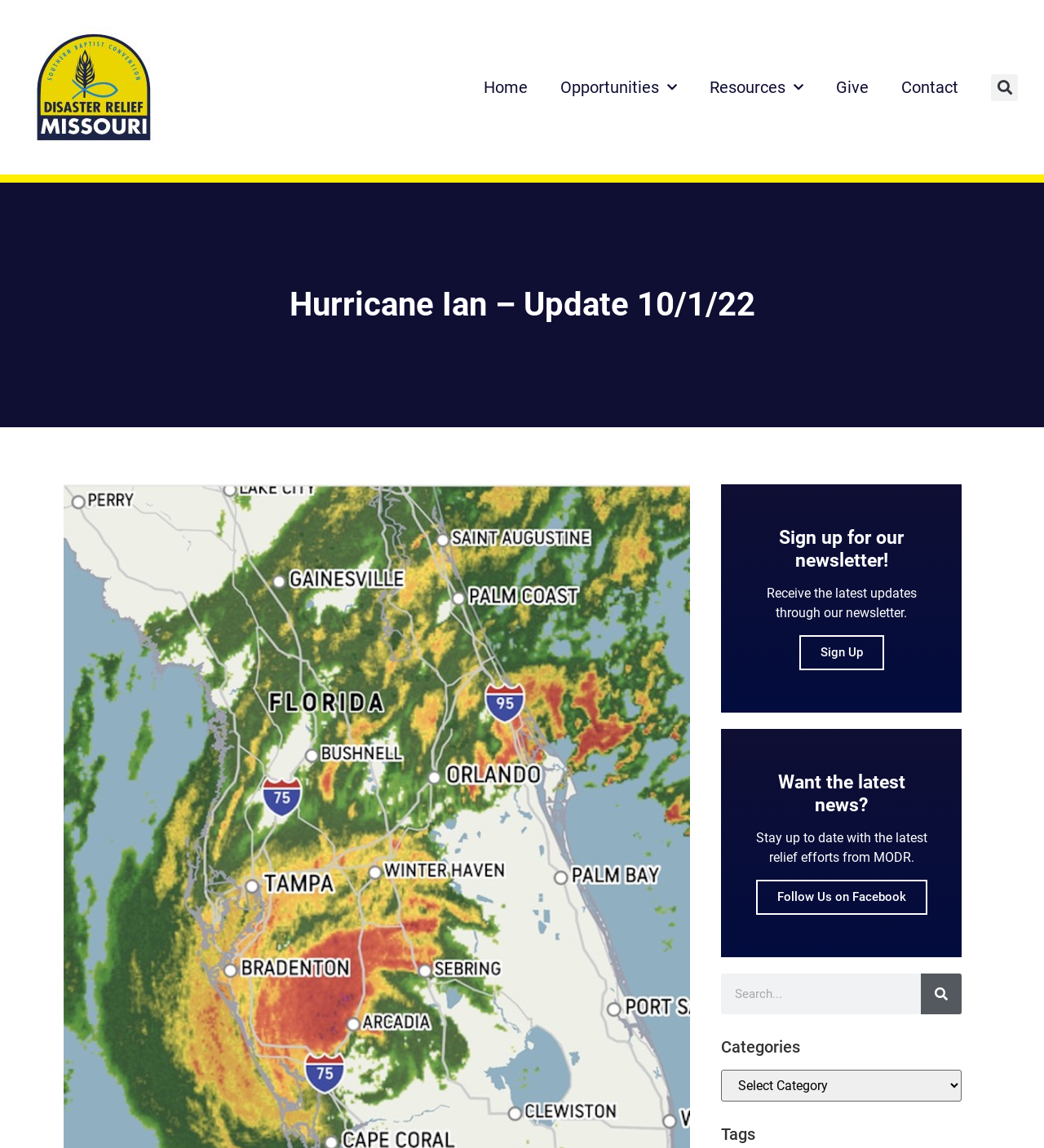Using the element description provided, determine the bounding box coordinates in the format (top-left x, top-left y, bottom-right x, bottom-right y). Ensure that all values are floating point numbers between 0 and 1. Element description: Search

[0.949, 0.064, 0.975, 0.088]